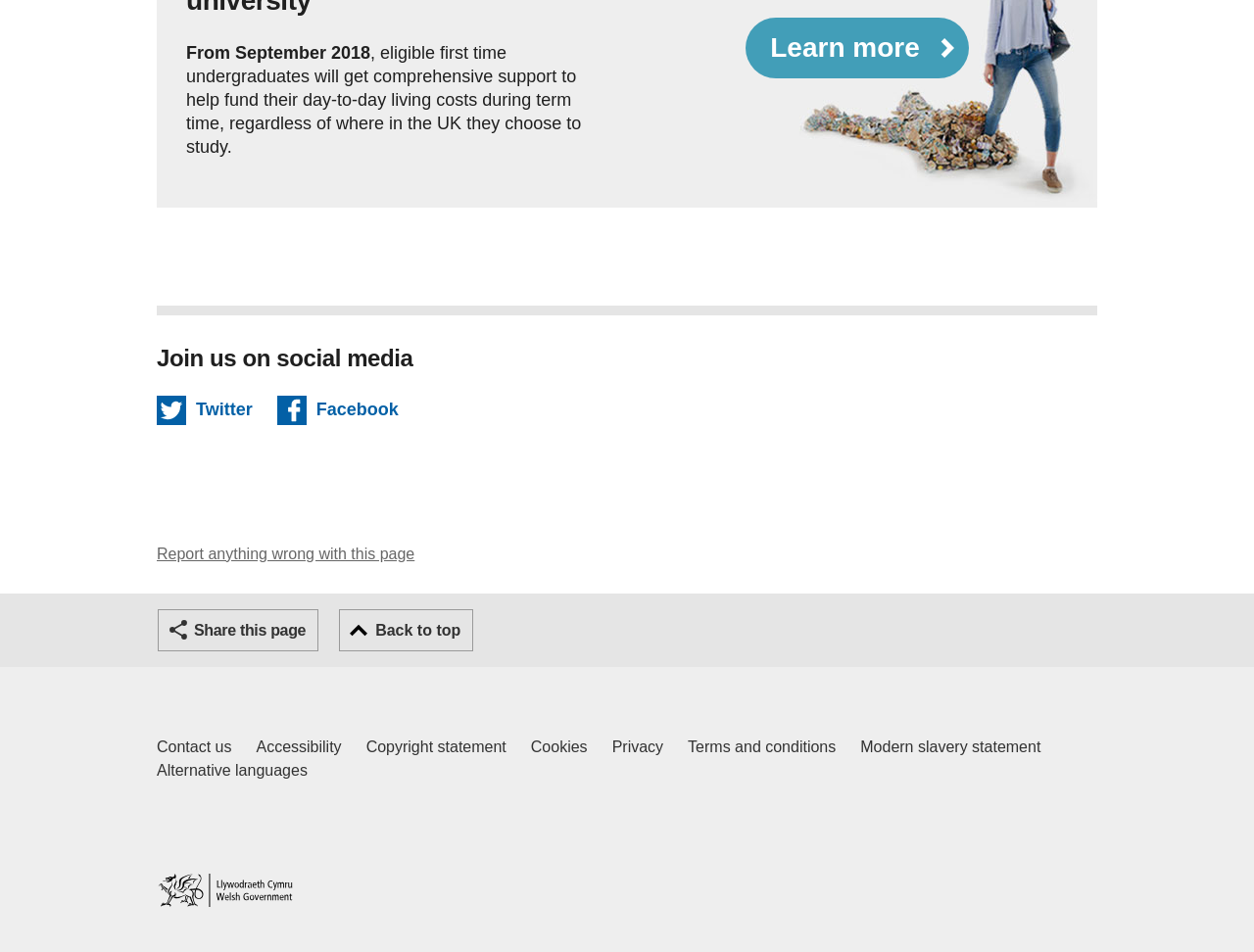Given the description: "Copyright statement", determine the bounding box coordinates of the UI element. The coordinates should be formatted as four float numbers between 0 and 1, [left, top, right, bottom].

[0.292, 0.773, 0.404, 0.798]